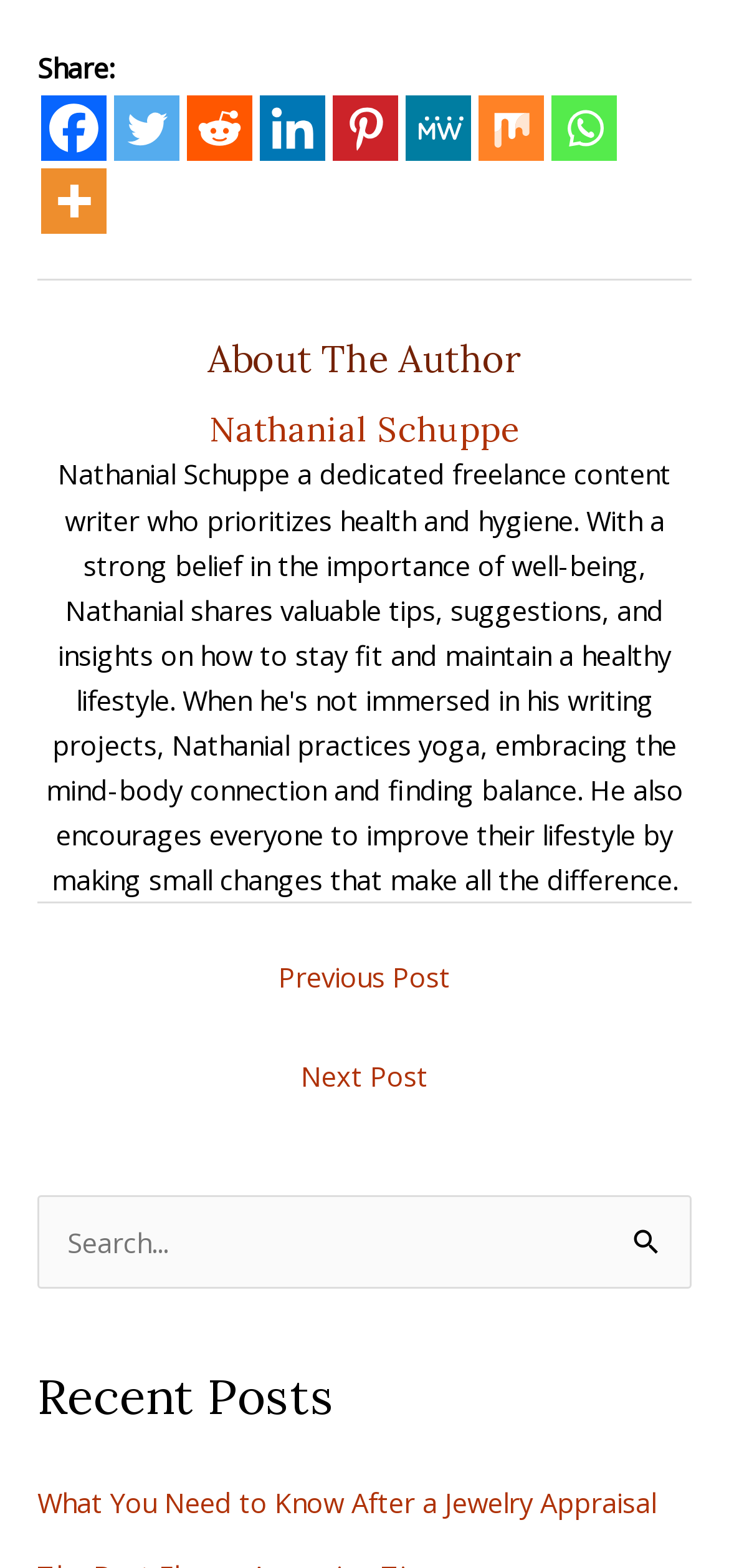How many social media platforms are available for sharing?
Please provide an in-depth and detailed response to the question.

I counted the number of social media links available on the webpage, including Facebook, Twitter, Reddit, Linkedin, Pinterest, MeWe, Mix, and Whatsapp.